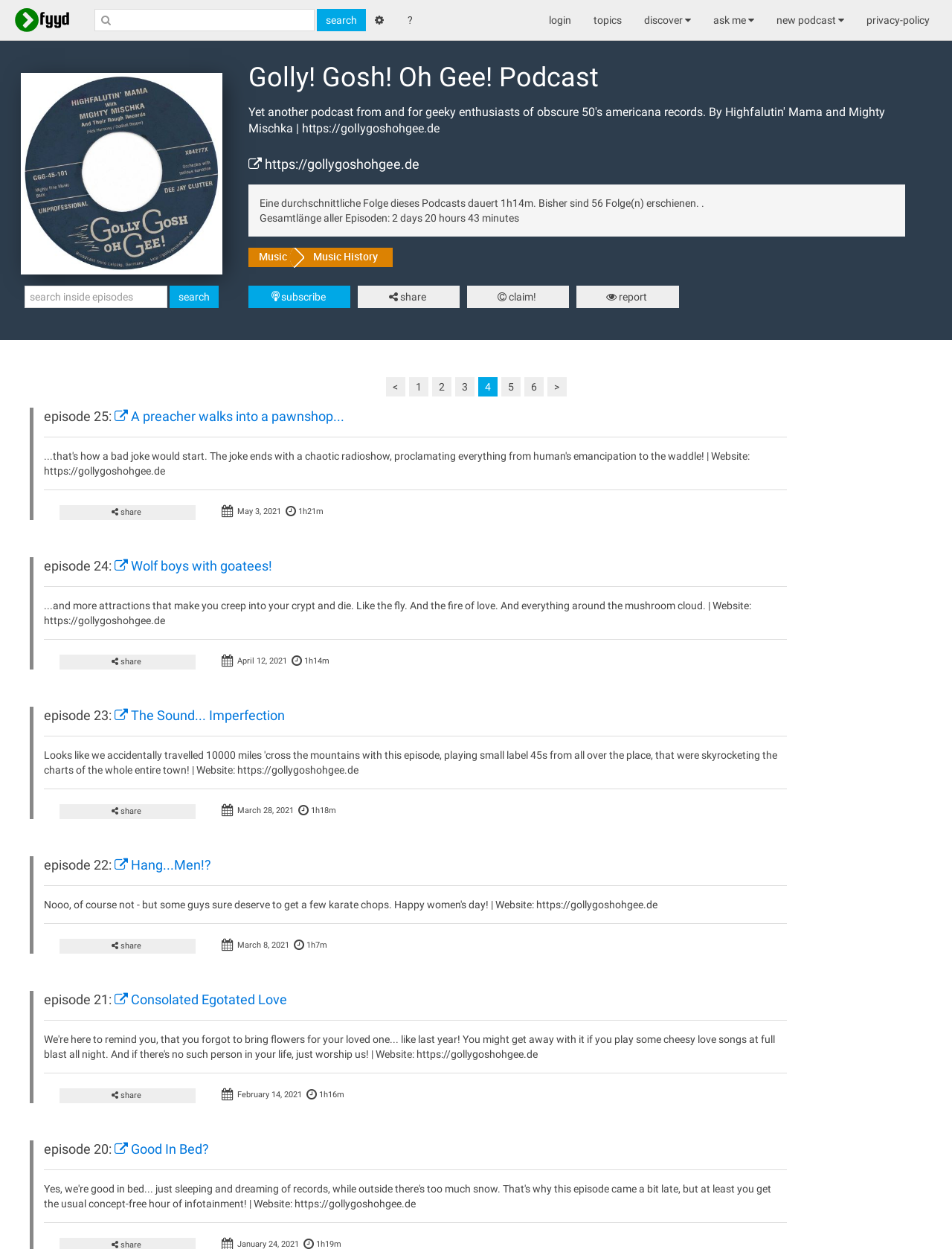Using the description "Music History", locate and provide the bounding box of the UI element.

[0.309, 0.198, 0.412, 0.214]